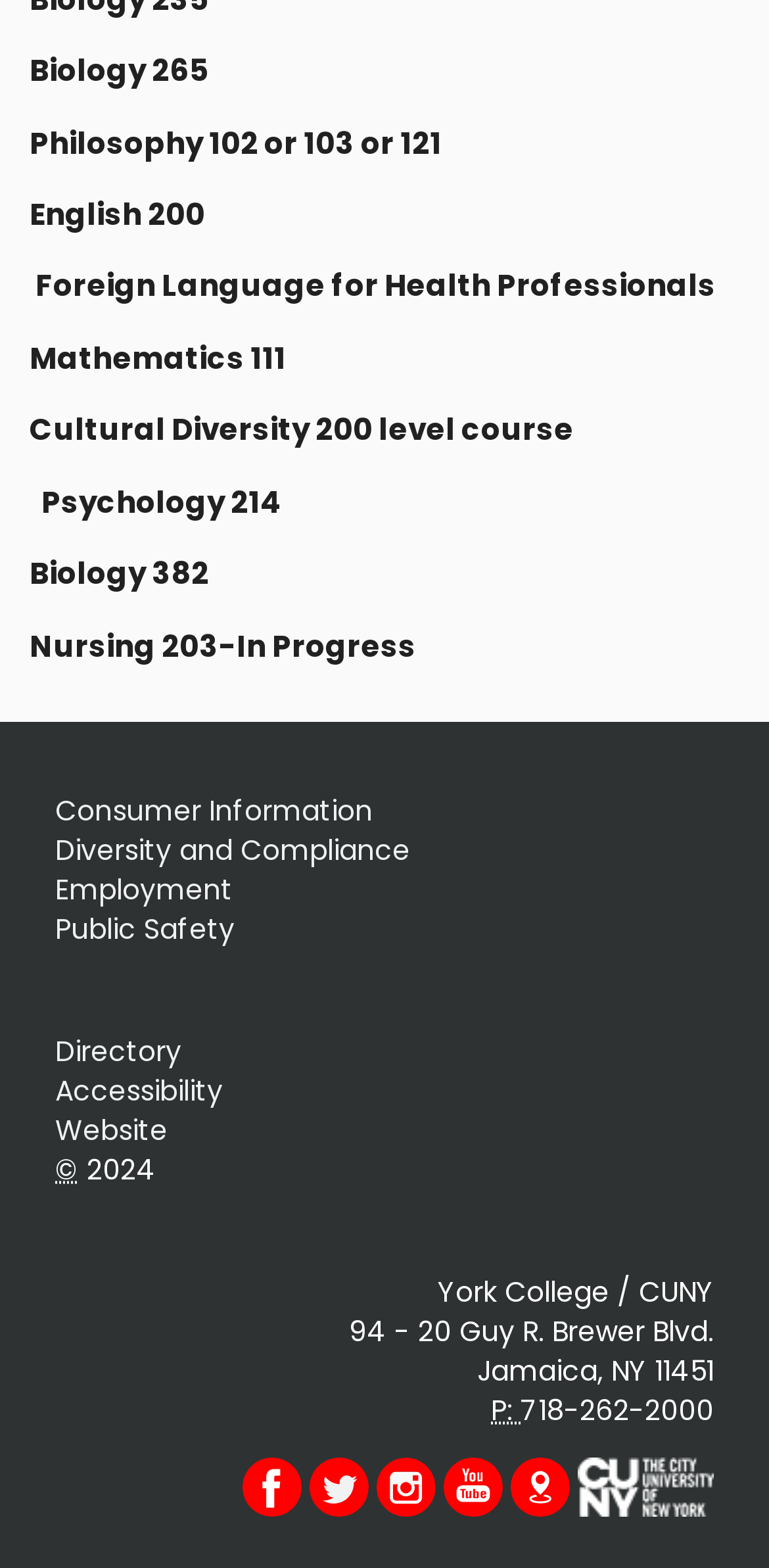Please identify the bounding box coordinates of the area I need to click to accomplish the following instruction: "Follow York College on Facebook".

[0.315, 0.948, 0.392, 0.973]